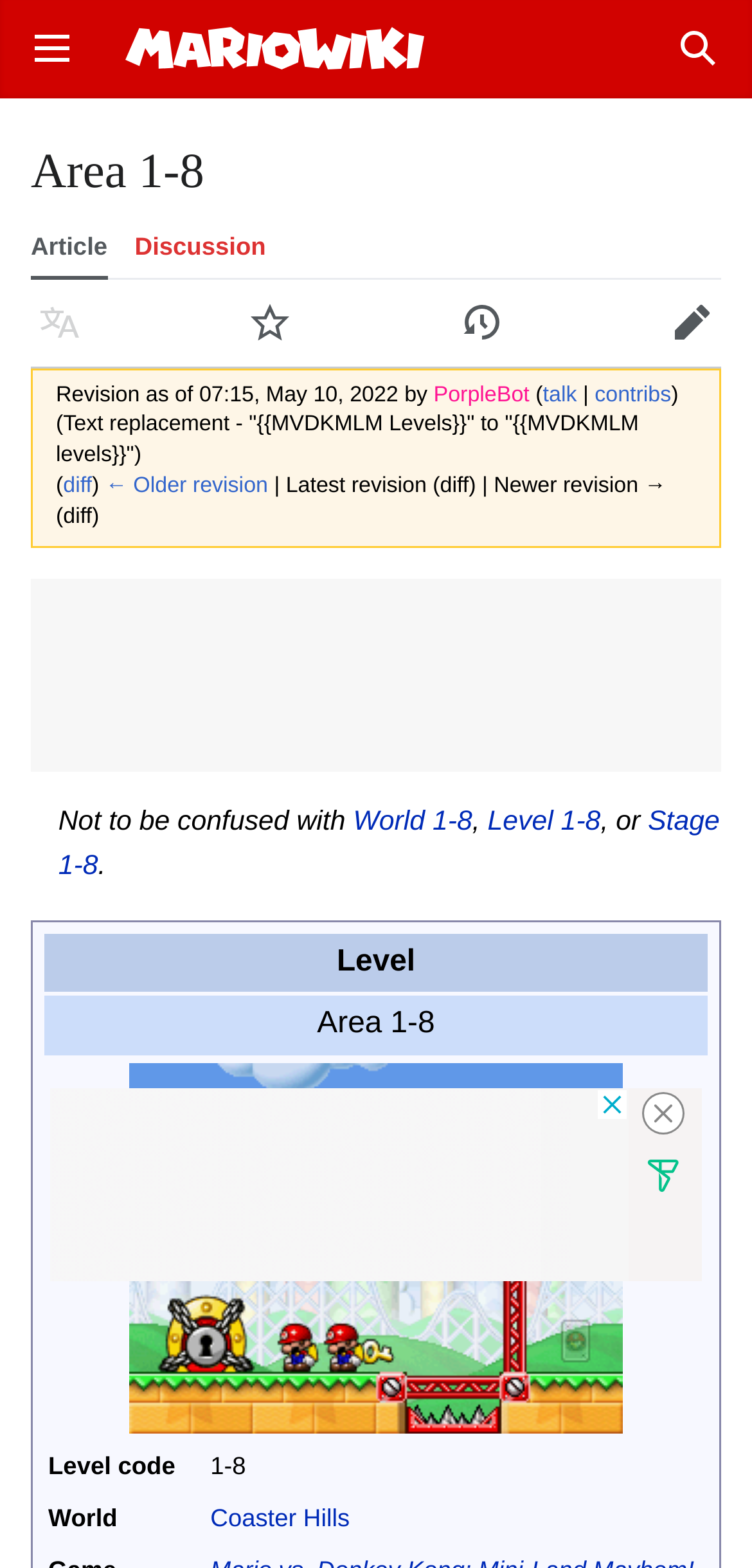Identify the bounding box coordinates of the region I need to click to complete this instruction: "View image MvsDK1-8.png".

[0.172, 0.785, 0.828, 0.803]